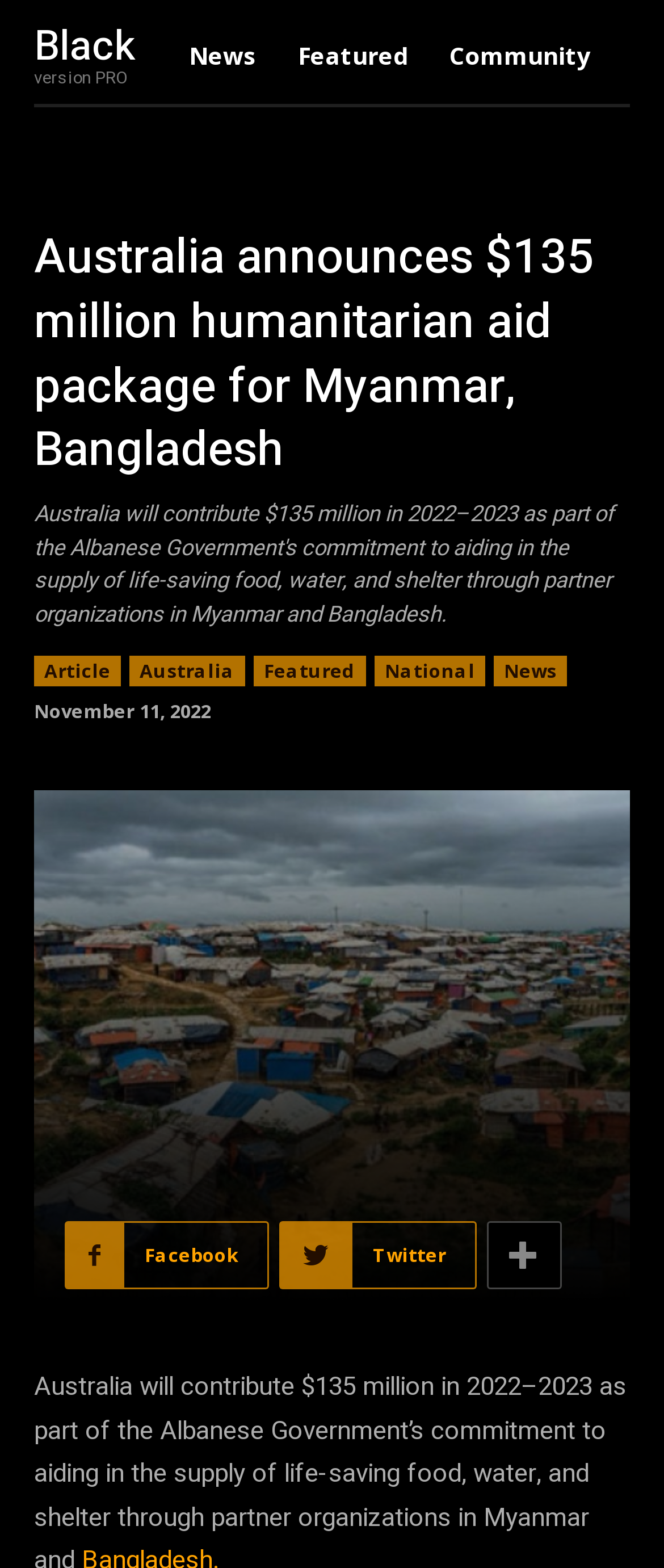Identify the bounding box of the HTML element described as: "Blackversion PRO".

[0.051, 0.016, 0.249, 0.056]